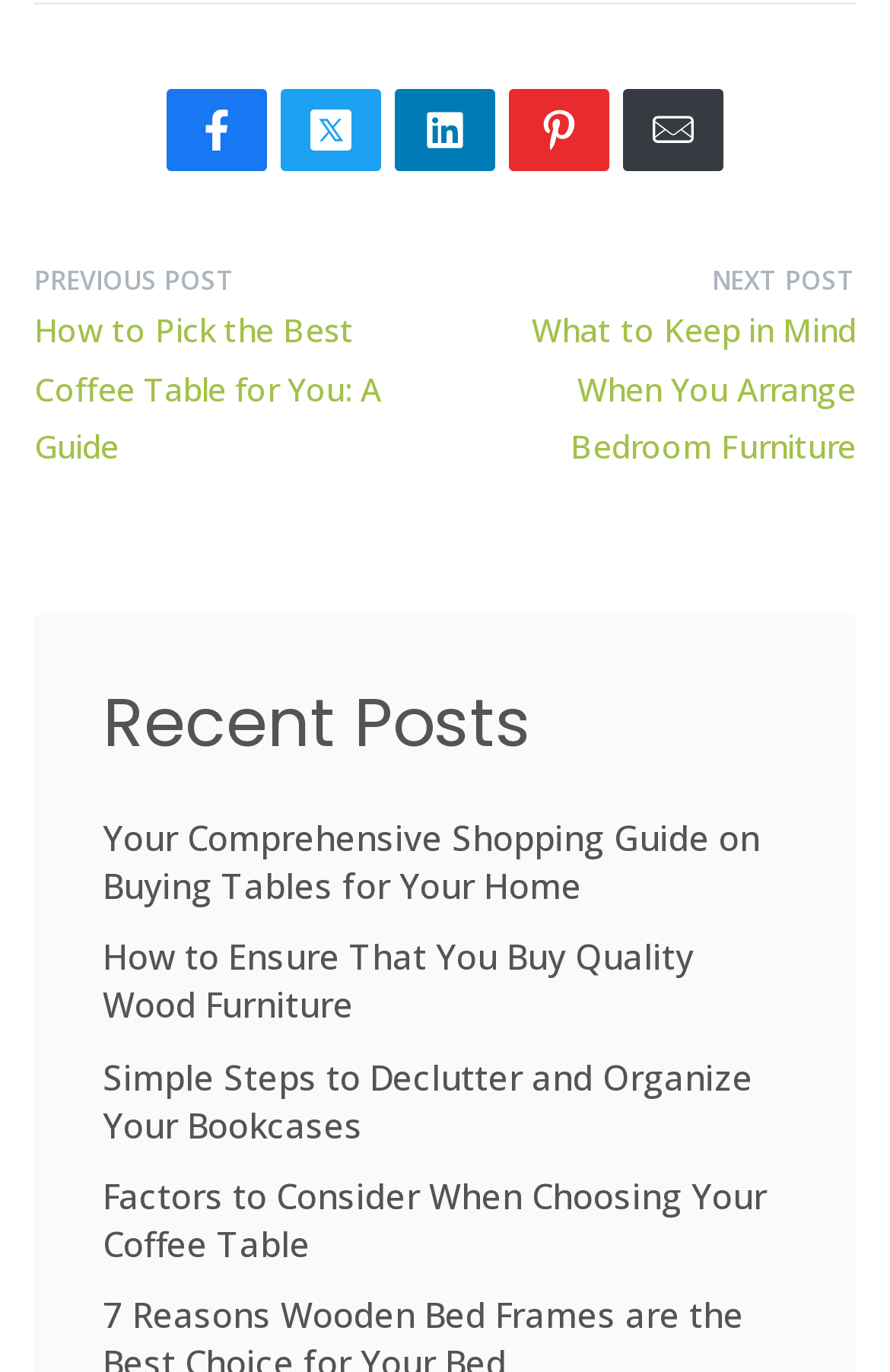Please identify the coordinates of the bounding box for the clickable region that will accomplish this instruction: "Go to next post".

[0.512, 0.188, 0.962, 0.341]